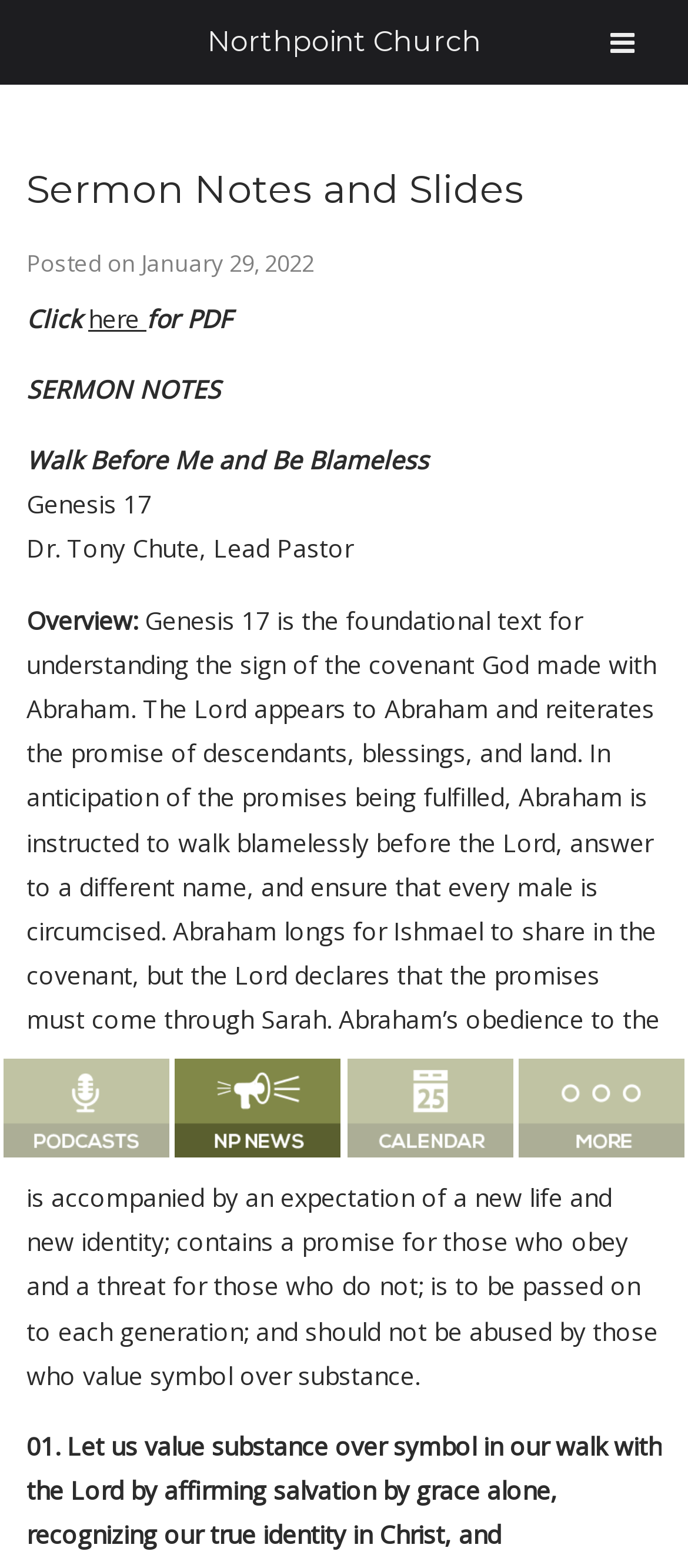Write an extensive caption that covers every aspect of the webpage.

The webpage is about sermon notes and slides from Northpoint Church. At the top, there are four buttons with icons, namely podcasts, news, calendar, and more, aligned horizontally and taking up almost the entire width of the page. 

Below these buttons, there is a header section that spans almost the entire width of the page. It contains the title "Sermon Notes and Slides" in a large font, followed by the text "Posted on January 29, 2022". 

To the right of the title, there is a link that says "Click here for PDF". Below this header section, there is a section that provides details about a sermon. It starts with the title "SERMON NOTES" in a large font, followed by the sermon title "Walk Before Me and Be Blameless", the Bible verse "Genesis 17", and the name of the pastor "Dr. Tony Chute, Lead Pastor". 

Below this, there is an overview of the sermon, which is a lengthy text that describes the content of the sermon. The text explains that Genesis 17 is a foundational text for understanding the sign of the covenant God made with Abraham, and it discusses the promises made to Abraham, the expectation of a new life and new identity, and the importance of obedience.

At the top right corner of the page, there is a button that says "Toggle Menu". Above this button, there is a link that says "Northpoint Church", which is likely the logo or the name of the church.